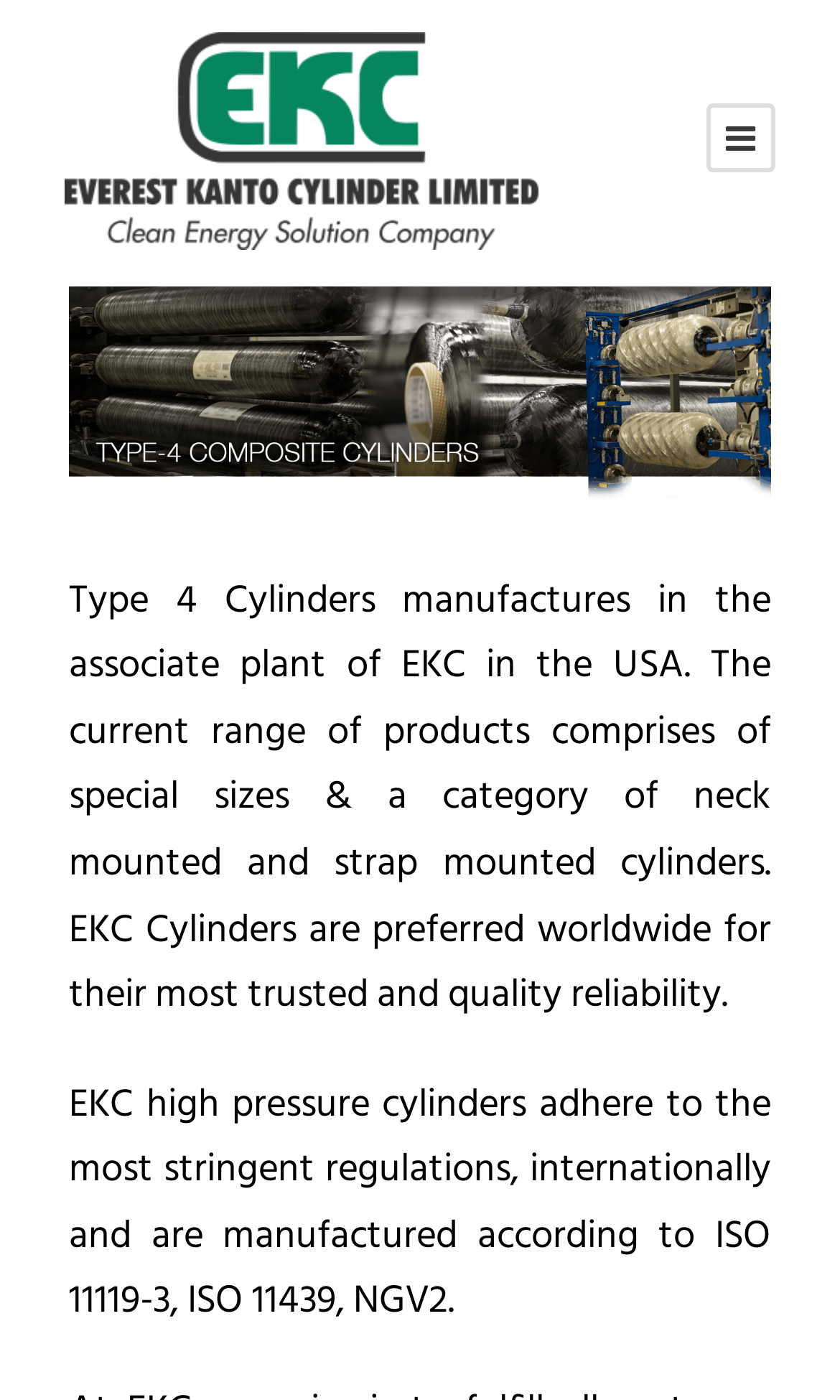What type of cylinders are manufactured?
Using the image, give a concise answer in the form of a single word or short phrase.

Type 4 Cylinders